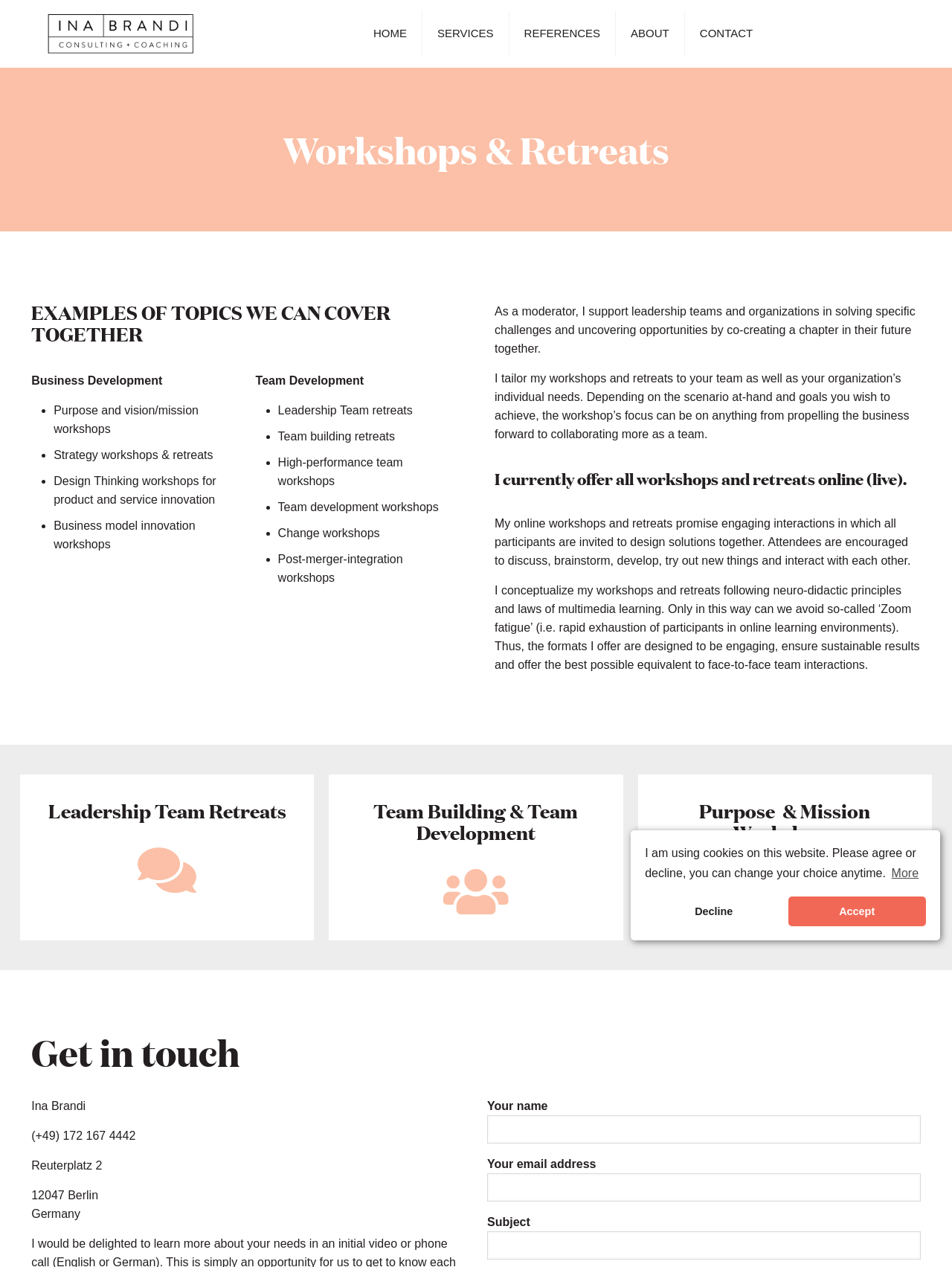How can one get in touch with Ina Brandi?
Could you answer the question with a detailed and thorough explanation?

The webpage provides a contact form and a phone number (+49 172 167 4442) for individuals to get in touch with Ina Brandi, in addition to a physical address in Berlin, Germany.